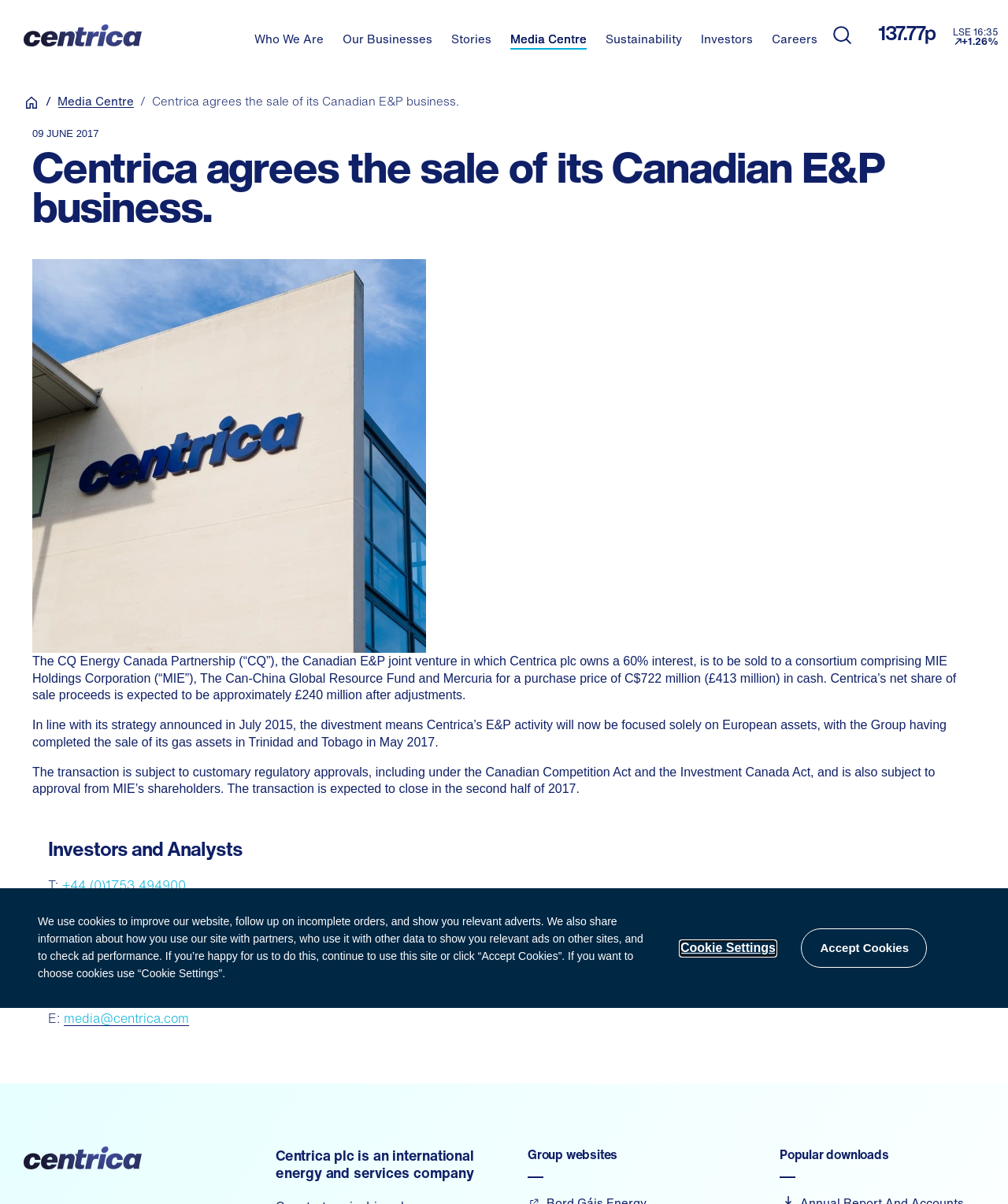Please find the bounding box coordinates for the clickable element needed to perform this instruction: "Contact Investors and Analysts".

[0.048, 0.727, 0.188, 0.743]